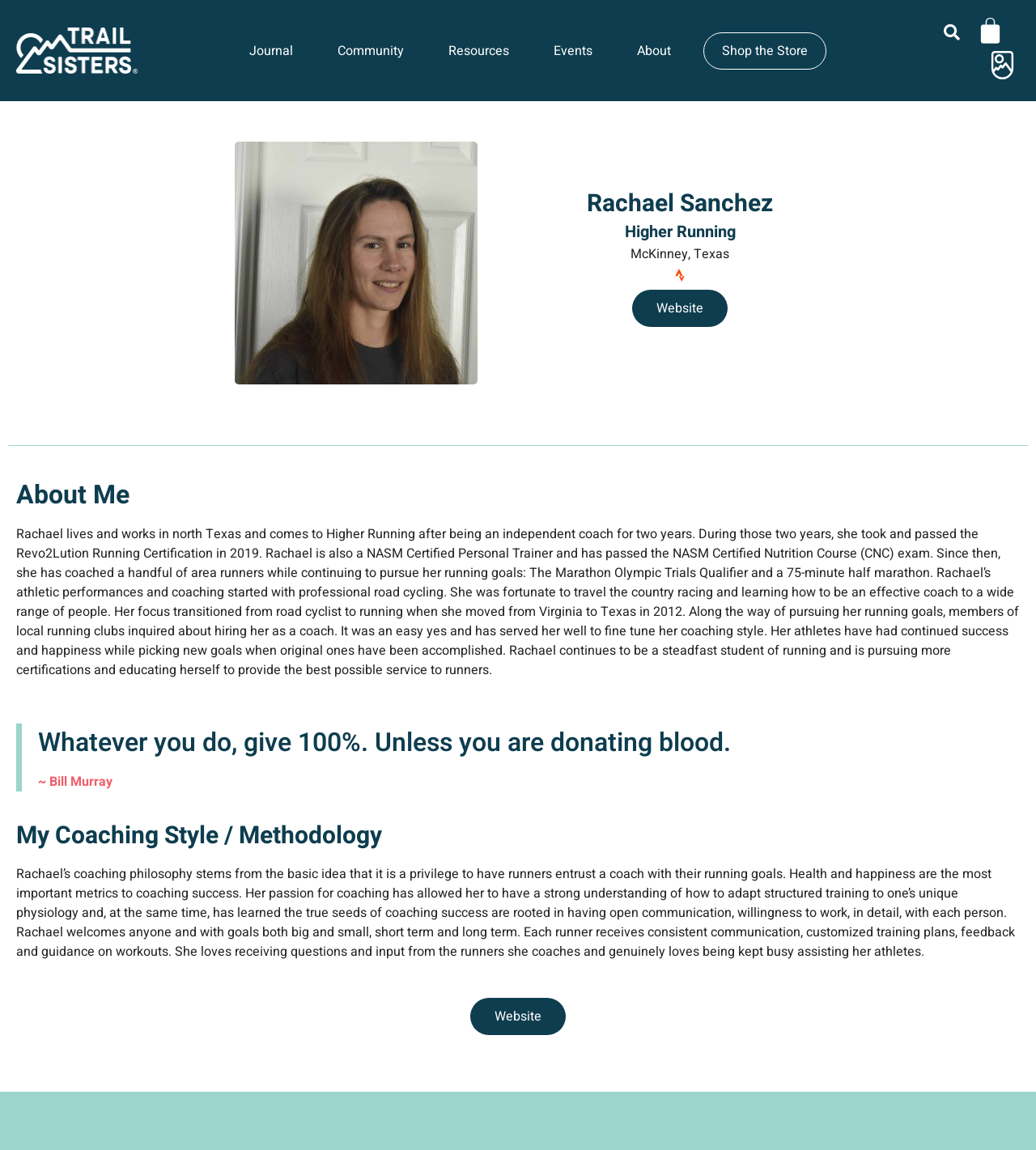Please identify the bounding box coordinates of the area that needs to be clicked to fulfill the following instruction: "Read more about My Coaching Style / Methodology."

[0.016, 0.717, 0.984, 0.738]